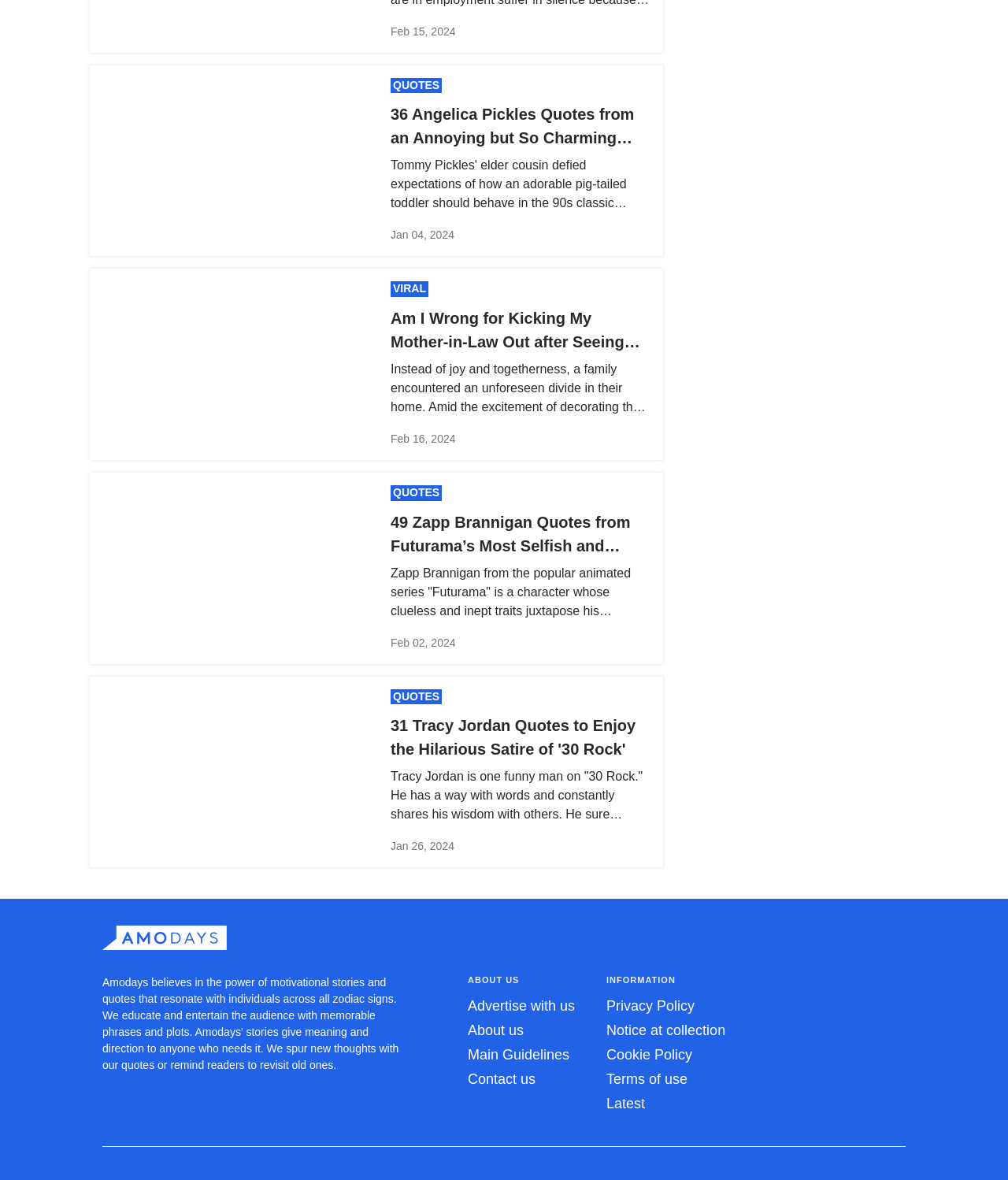From the given element description: "Notice at collection", find the bounding box for the UI element. Provide the coordinates as four float numbers between 0 and 1, in the order [left, top, right, bottom].

[0.602, 0.866, 0.72, 0.88]